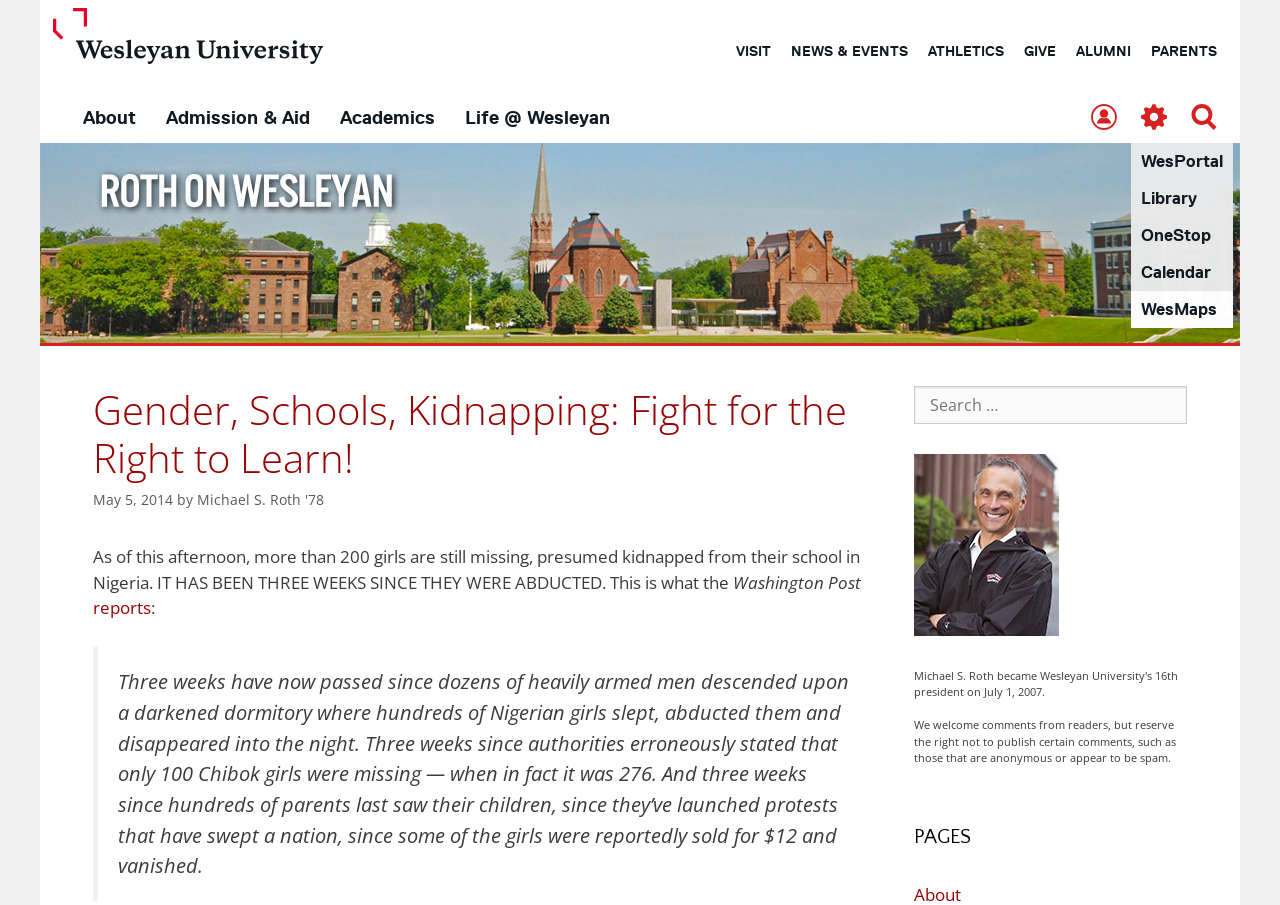Pinpoint the bounding box coordinates of the element that must be clicked to accomplish the following instruction: "Read the 'NEWS & EVENTS' section". The coordinates should be in the format of four float numbers between 0 and 1, i.e., [left, top, right, bottom].

[0.61, 0.044, 0.717, 0.07]